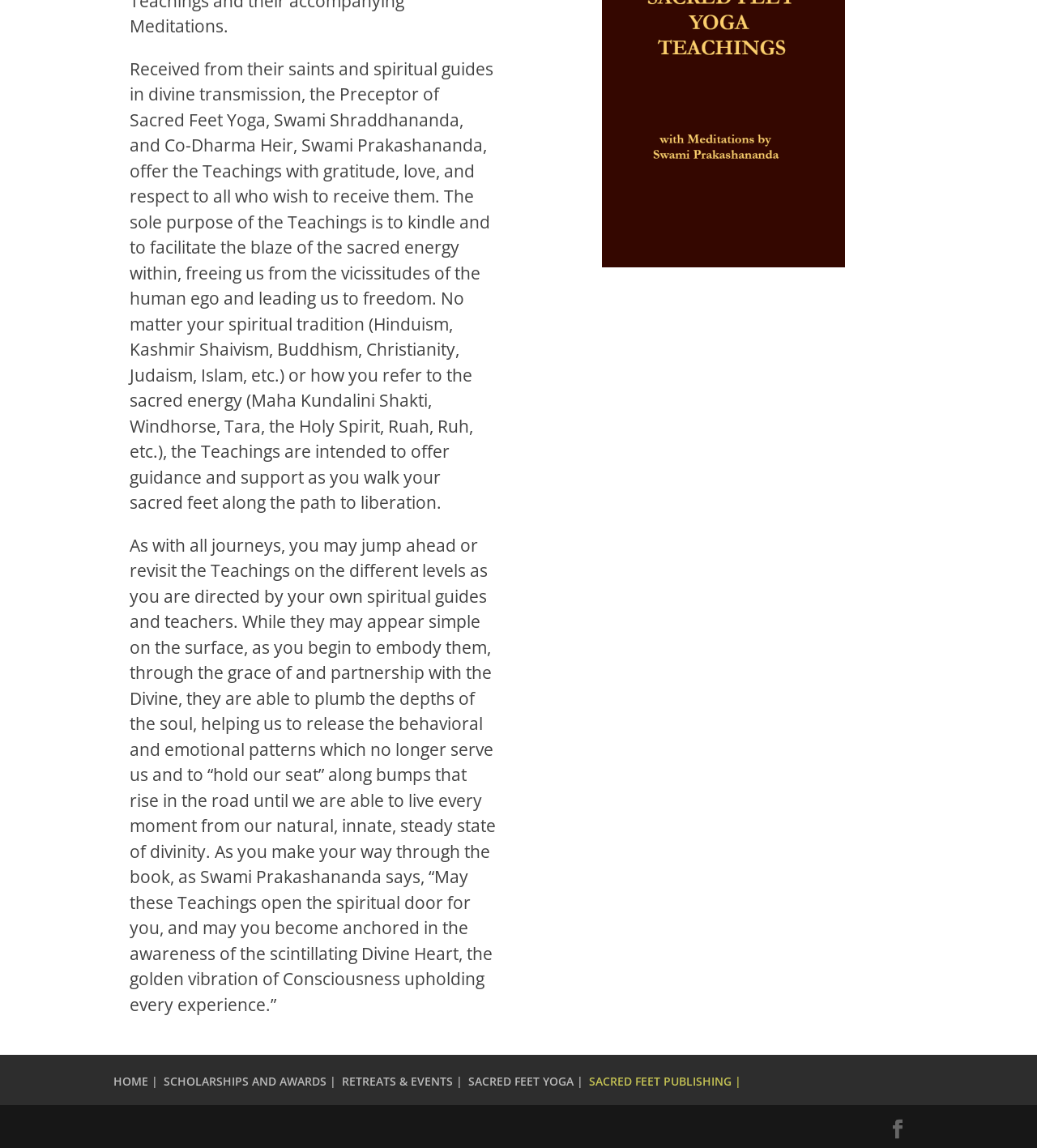Please respond to the question using a single word or phrase:
How many links are there in the navigation menu?

6